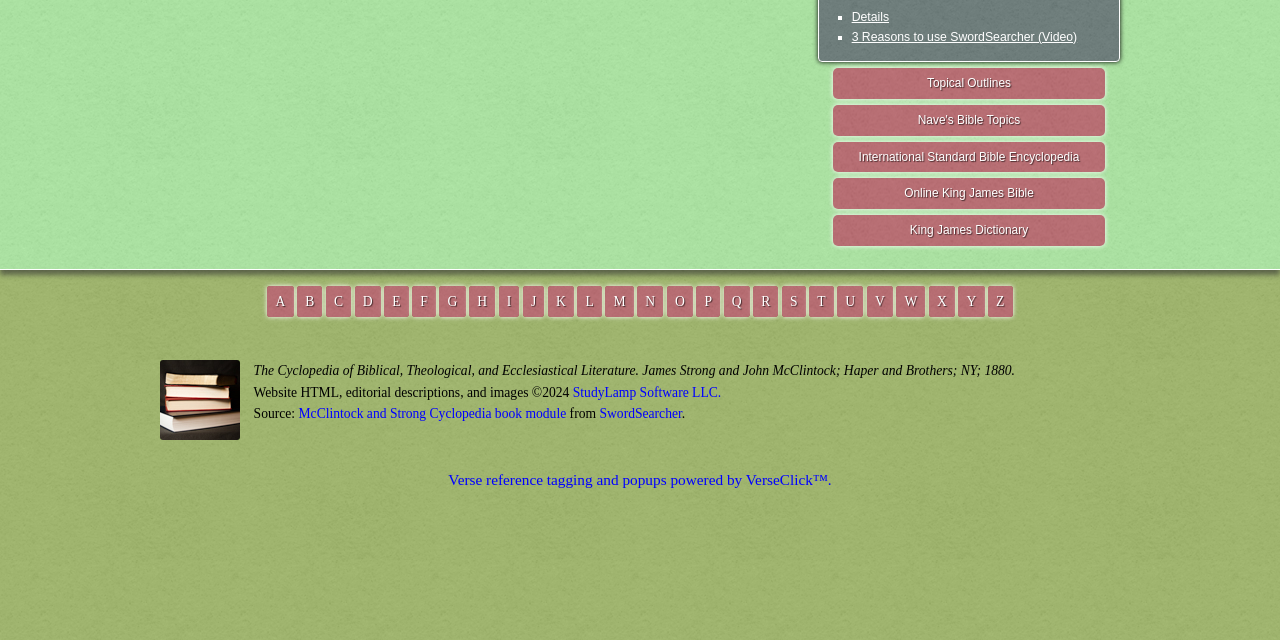Please determine the bounding box of the UI element that matches this description: King James Dictionary. The coordinates should be given as (top-left x, top-left y, bottom-right x, bottom-right y), with all values between 0 and 1.

[0.651, 0.336, 0.863, 0.385]